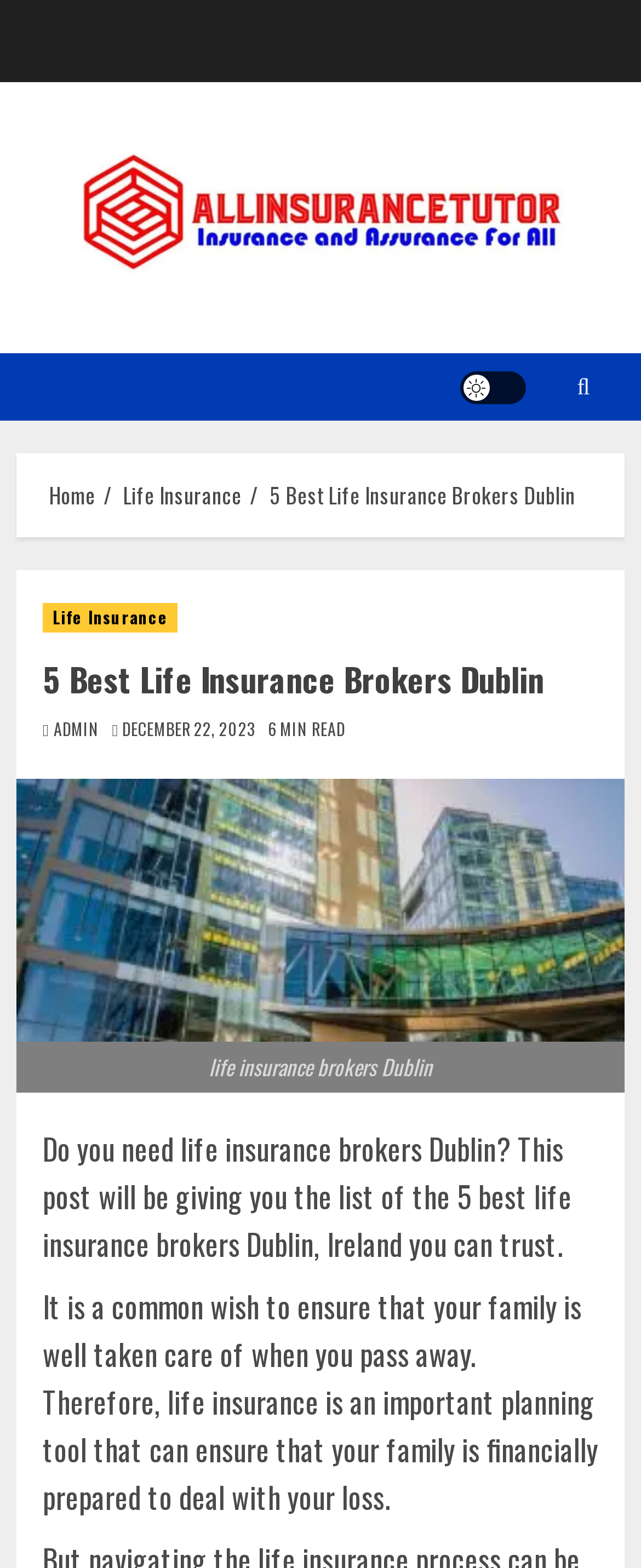Use a single word or phrase to answer the question: 
What is the topic of the link 'Life Insurance'?

Life Insurance